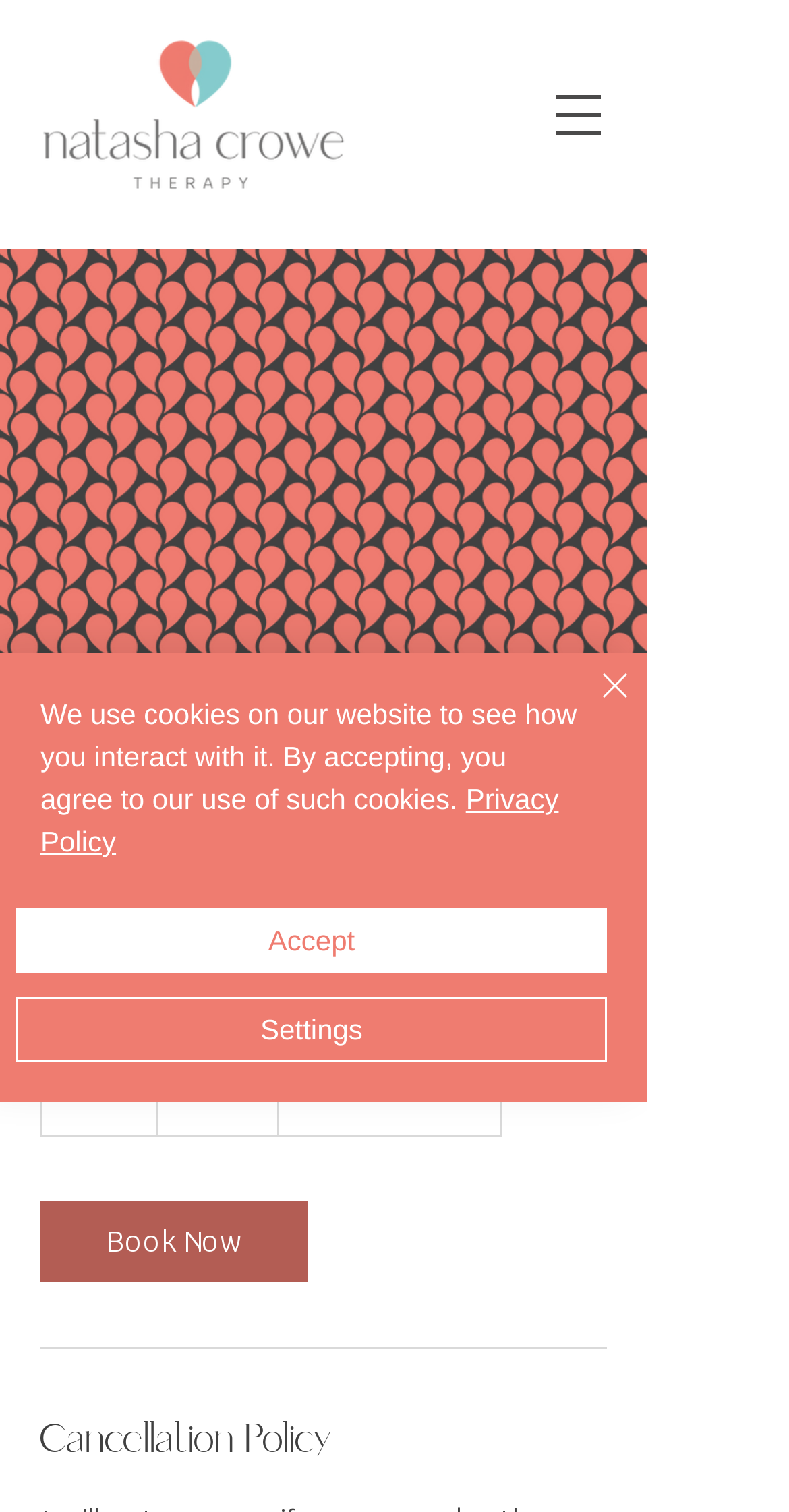Give a concise answer of one word or phrase to the question: 
What is the topic of the heading below the session details?

Cancellation Policy